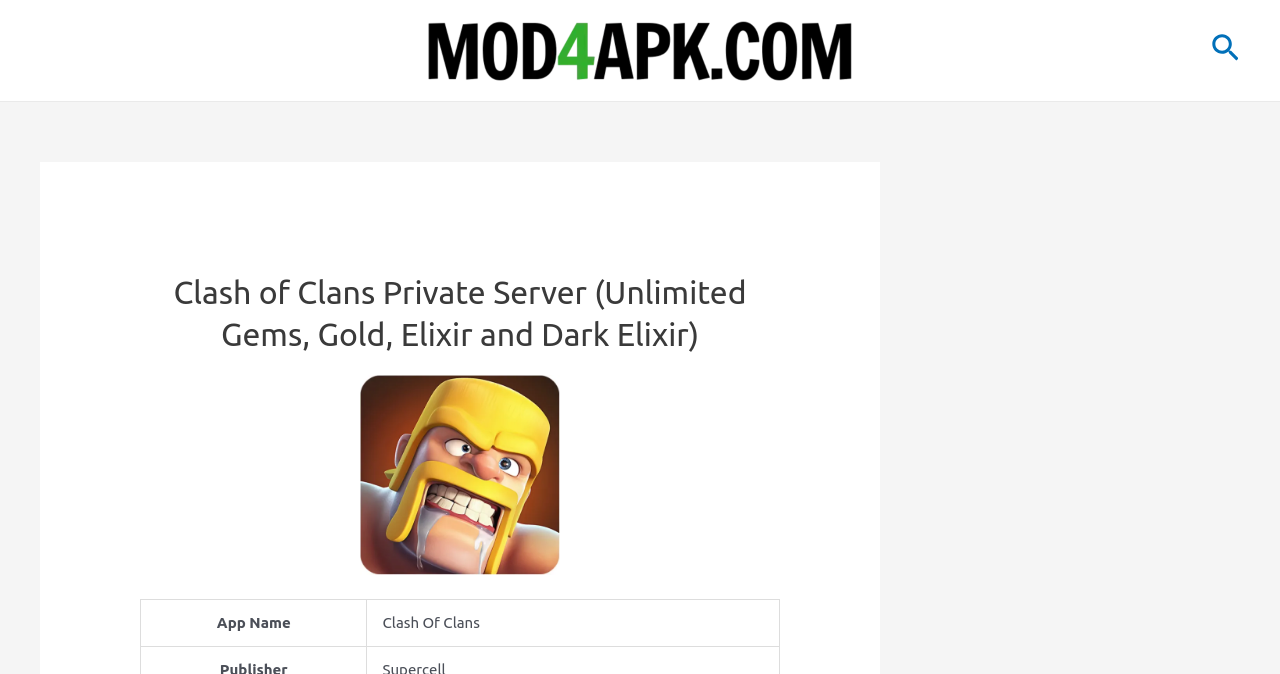Bounding box coordinates are to be given in the format (top-left x, top-left y, bottom-right x, bottom-right y). All values must be floating point numbers between 0 and 1. Provide the bounding box coordinate for the UI element described as: alt="Mod4APK.com"

[0.331, 0.06, 0.669, 0.085]